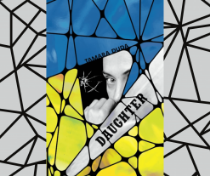Analyze the image and provide a detailed caption.

The featured image is the cover of the book "Daughter" by Tamara Duda, presenting a striking visual design that combines vibrant colors with a poignant theme. The cover features a stylized stained glass effect, predominantly incorporating shades of blue and yellow, reminiscent of the Ukrainian flag. A close-up of a girl's face is visible, partially obscured, conveying a sense of mystery and introspection. The title "DAUGHTER" is boldly displayed in a contrasting font, suggesting themes of identity and familial bonds. This artwork captures the essence of the narrative within, inviting readers to explore the emotional depths of the story it represents.